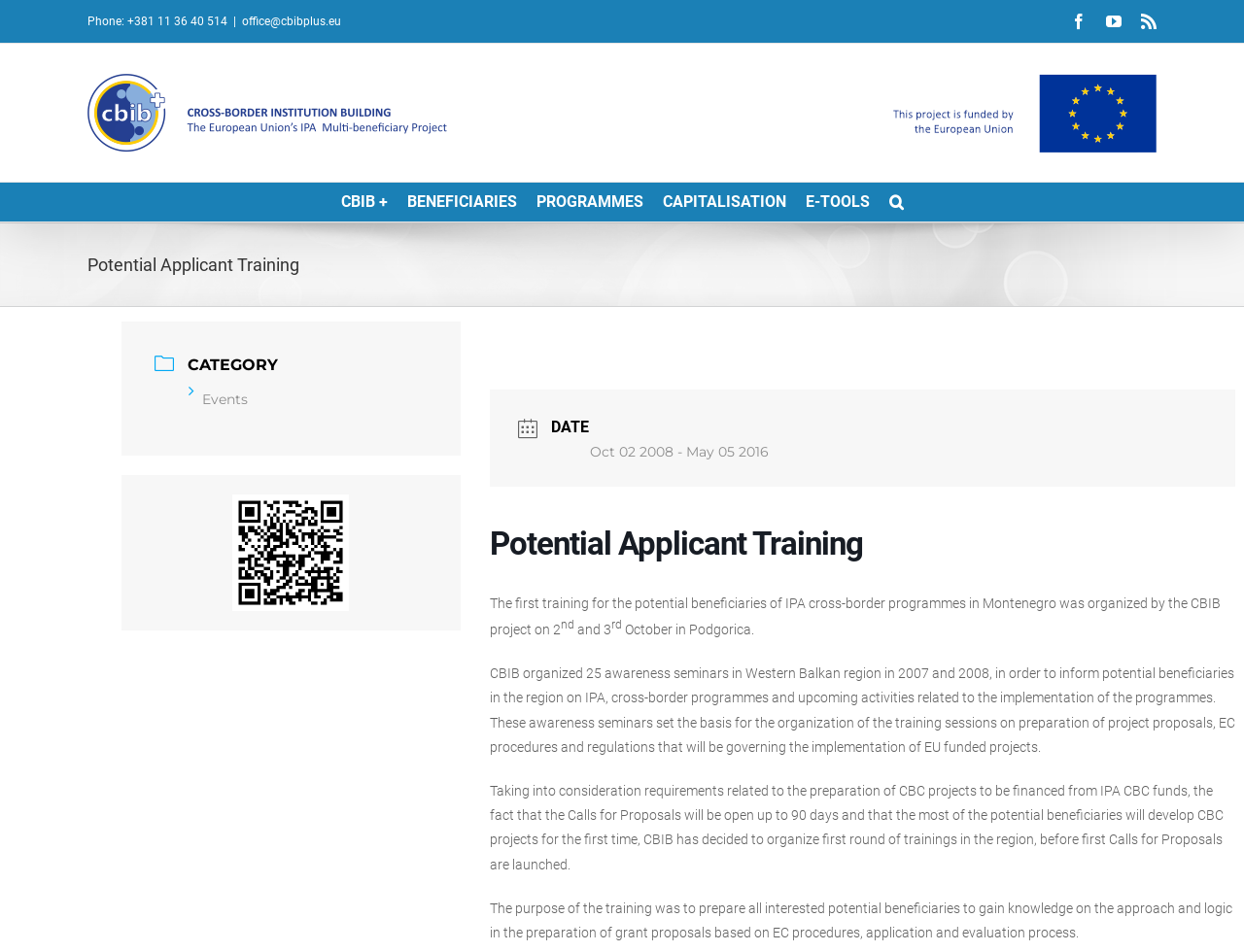What is the date range of the training?
Using the visual information from the image, give a one-word or short-phrase answer.

Oct 02 2008 - May 05 2016